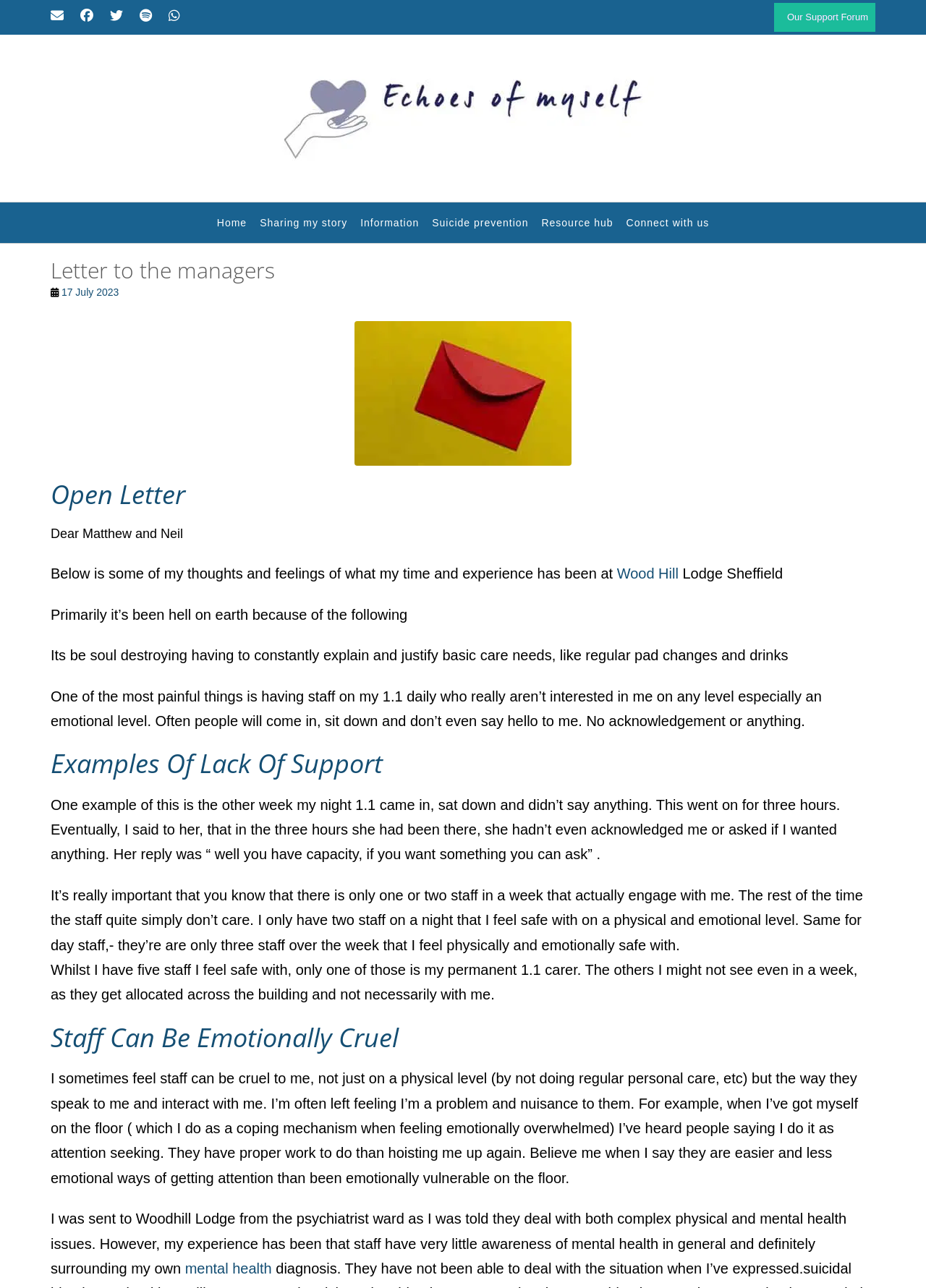Please determine the bounding box coordinates of the element to click in order to execute the following instruction: "Check the 'Suicide prevention' resource". The coordinates should be four float numbers between 0 and 1, specified as [left, top, right, bottom].

[0.467, 0.167, 0.571, 0.179]